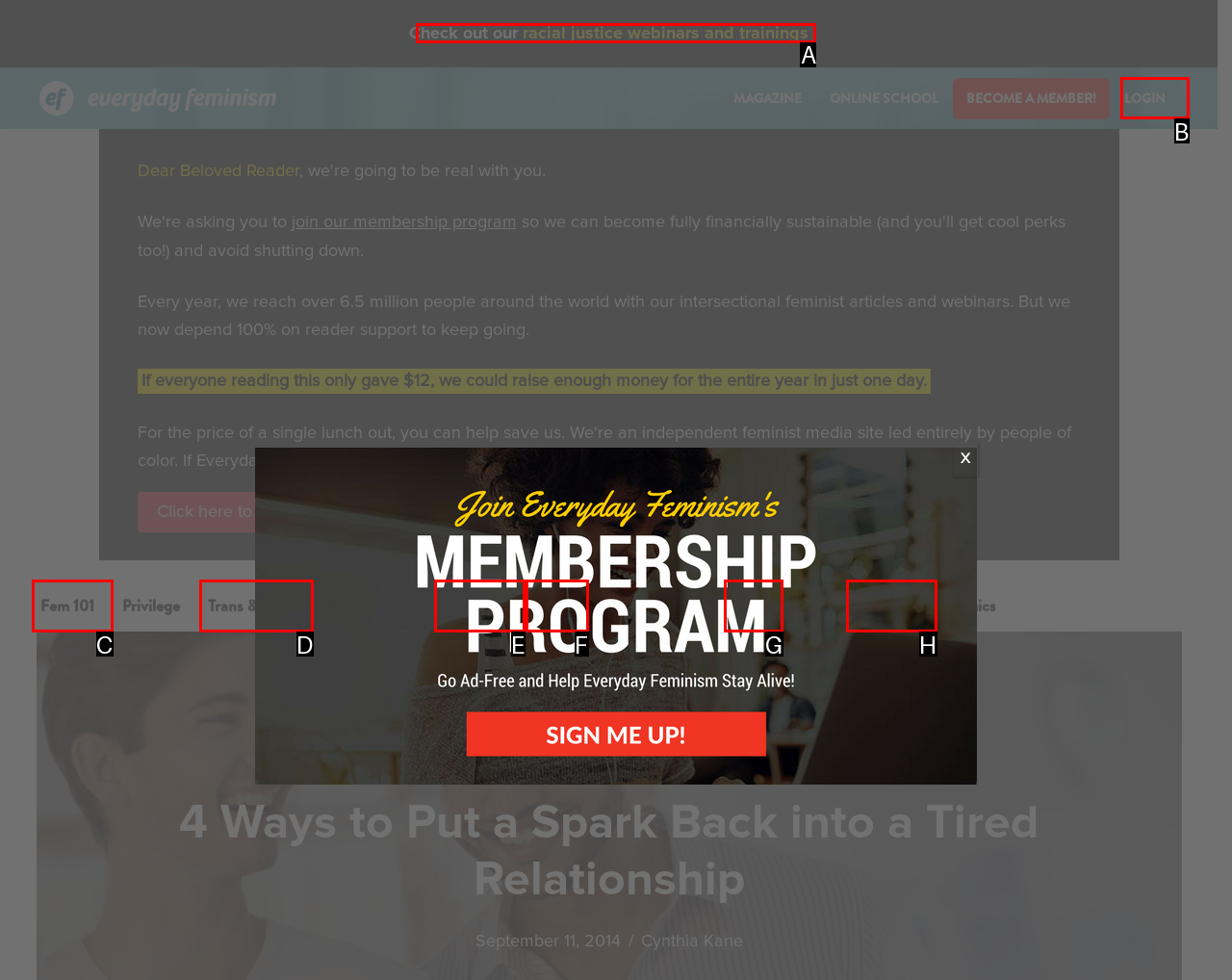Identify the UI element described as: Trans & GNC
Answer with the option's letter directly.

D